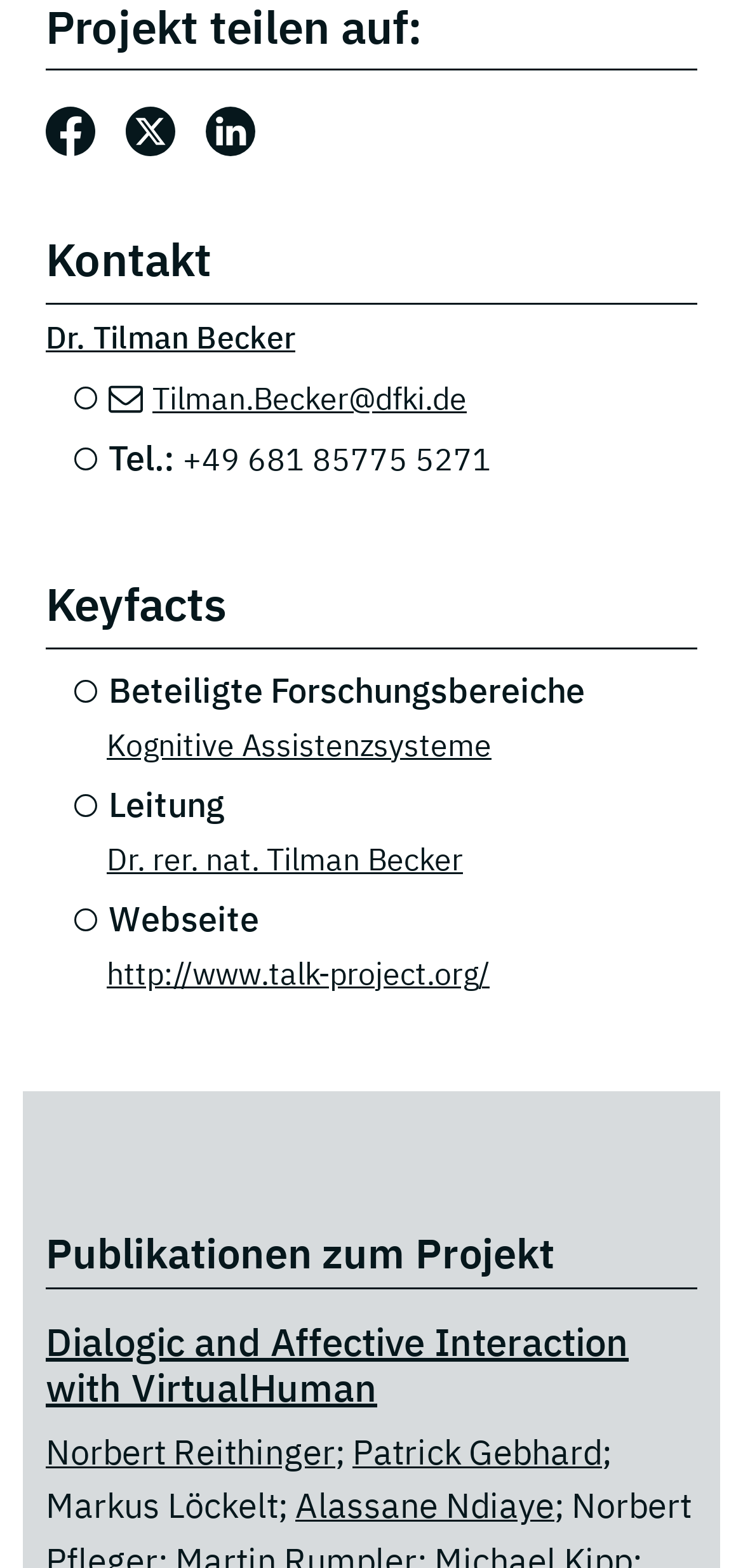Provide the bounding box coordinates of the HTML element described as: "http://www.talk-project.org/". The bounding box coordinates should be four float numbers between 0 and 1, i.e., [left, top, right, bottom].

[0.144, 0.608, 0.659, 0.632]